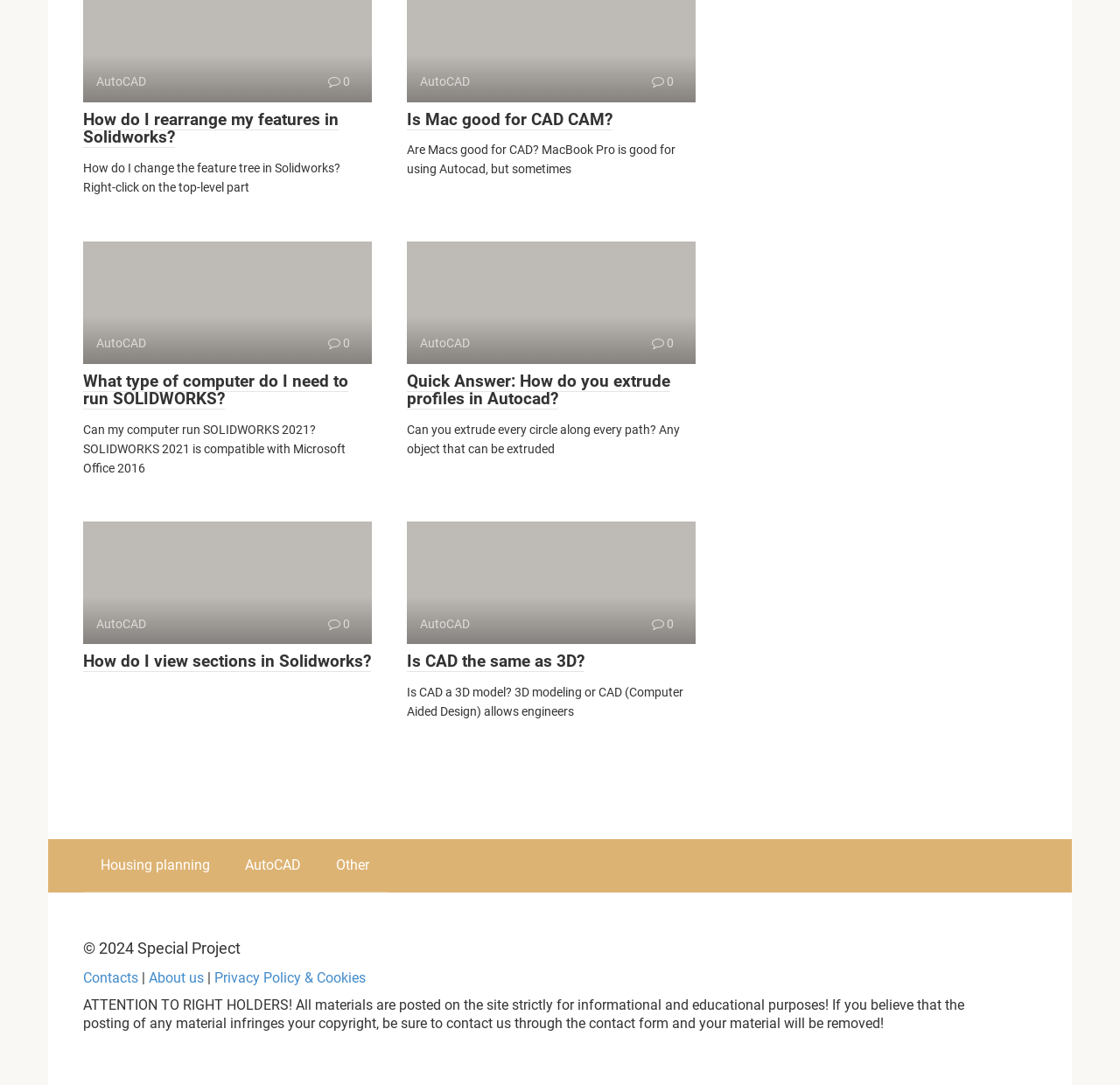How many links are there in the footer section?
Please describe in detail the information shown in the image to answer the question.

The footer section is located at the bottom of the webpage and contains links such as 'Housing planning', 'AutoCAD', 'Other', 'Contacts', and 'About us', as well as a copyright notice and a privacy policy link.